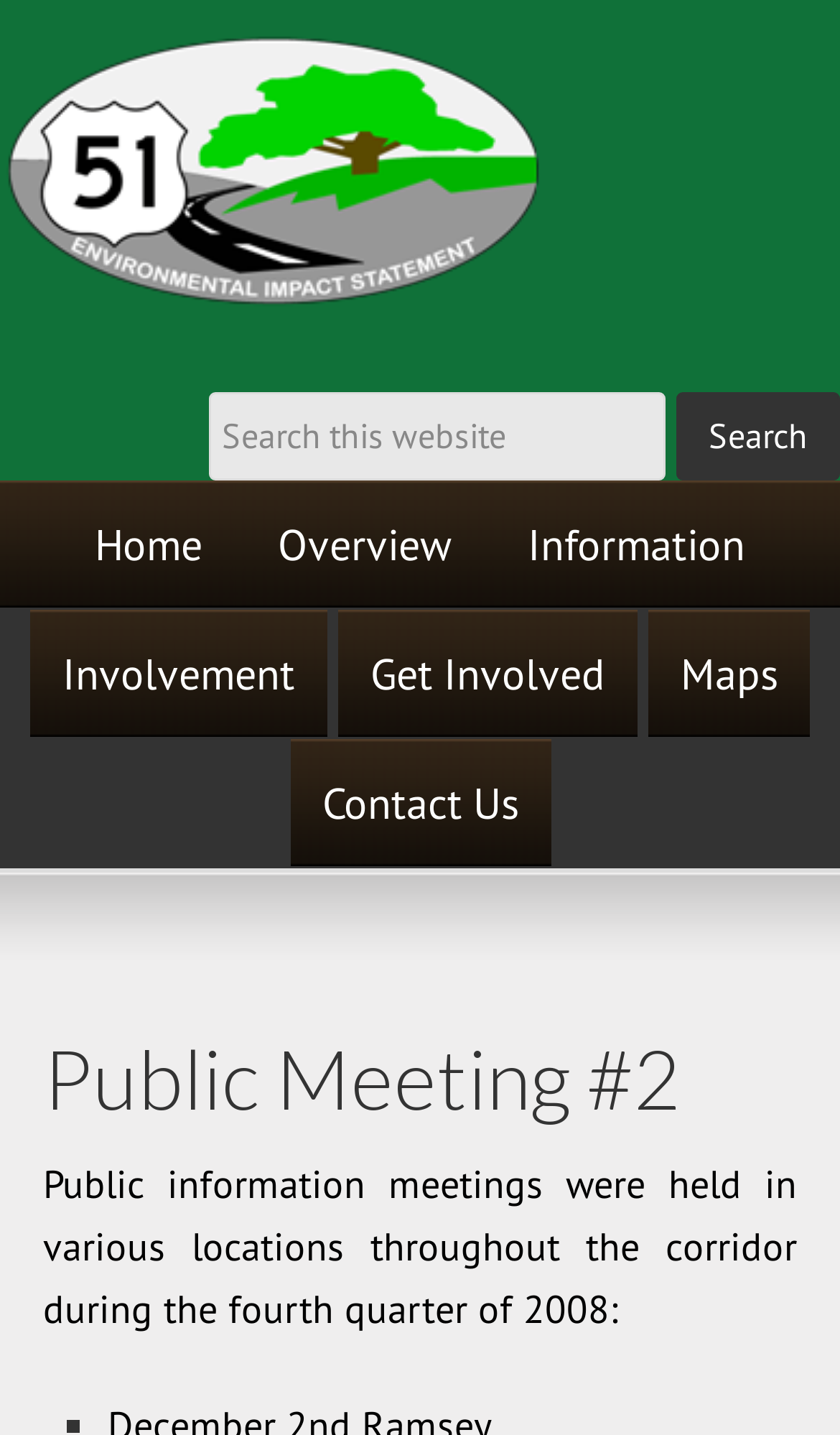Identify the bounding box coordinates of the section to be clicked to complete the task described by the following instruction: "go to home page". The coordinates should be four float numbers between 0 and 1, formatted as [left, top, right, bottom].

[0.074, 0.335, 0.279, 0.425]